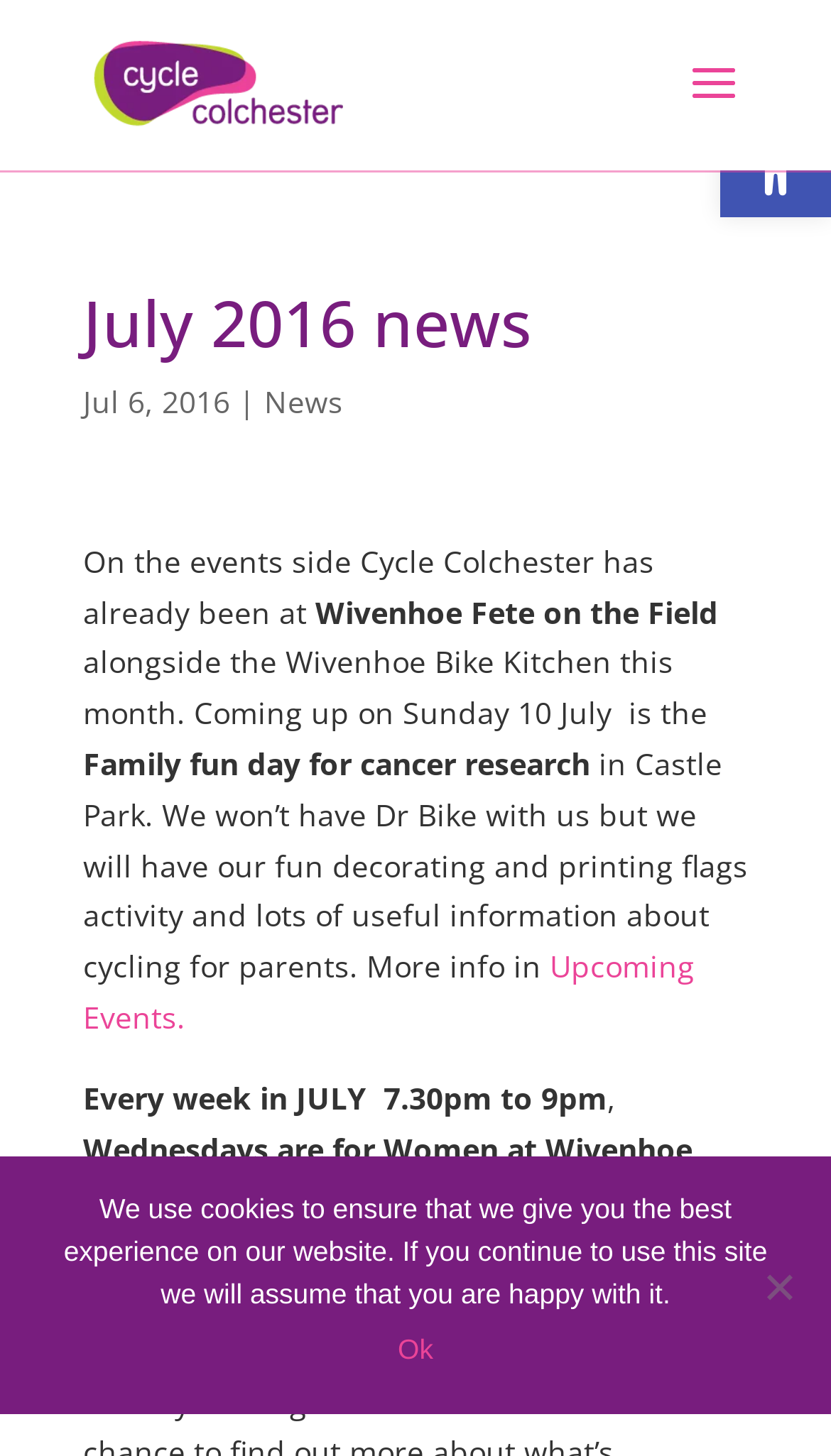Please determine the headline of the webpage and provide its content.

July 2016 news